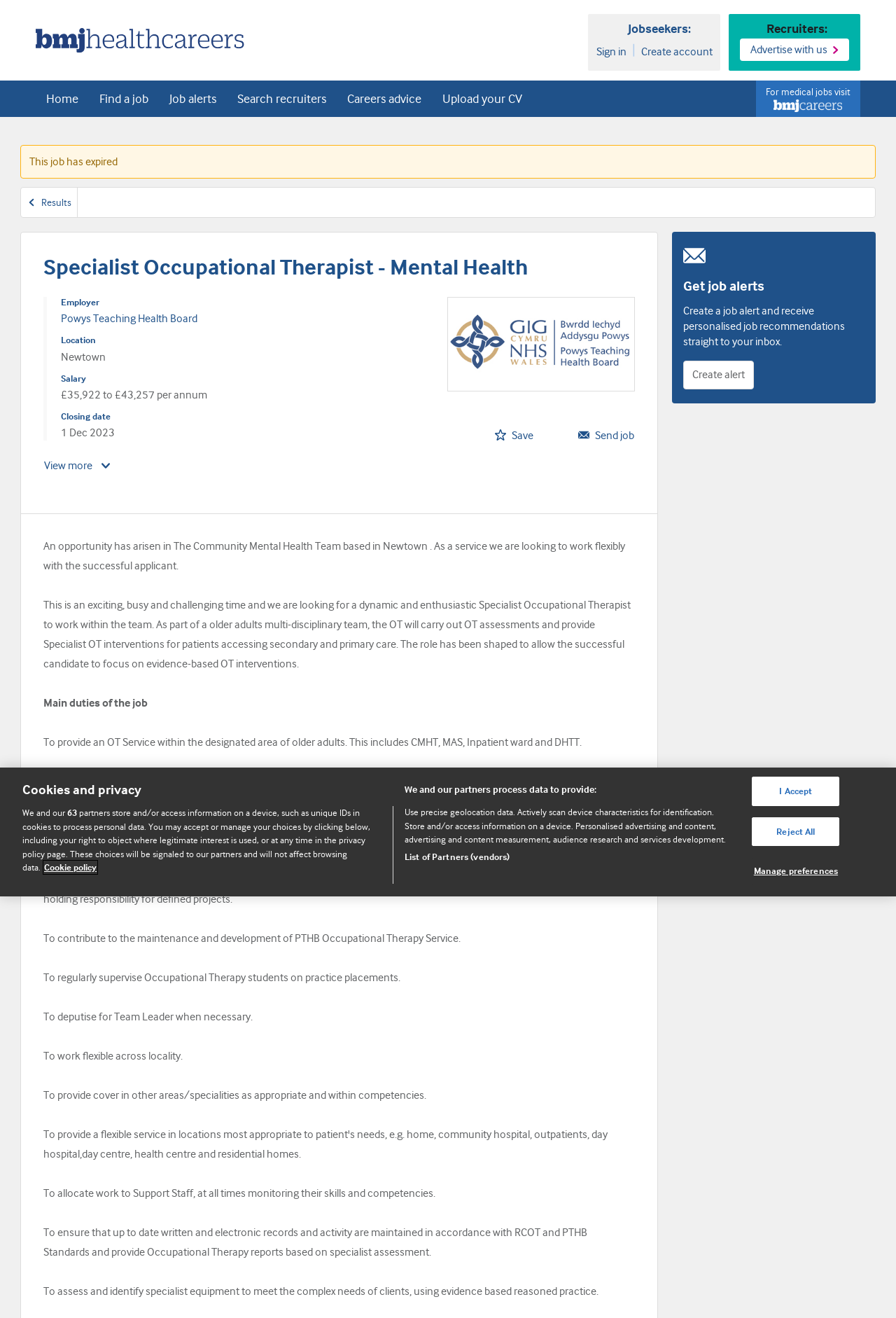Pinpoint the bounding box coordinates of the element you need to click to execute the following instruction: "View more". The bounding box should be represented by four float numbers between 0 and 1, in the format [left, top, right, bottom].

[0.049, 0.341, 0.125, 0.366]